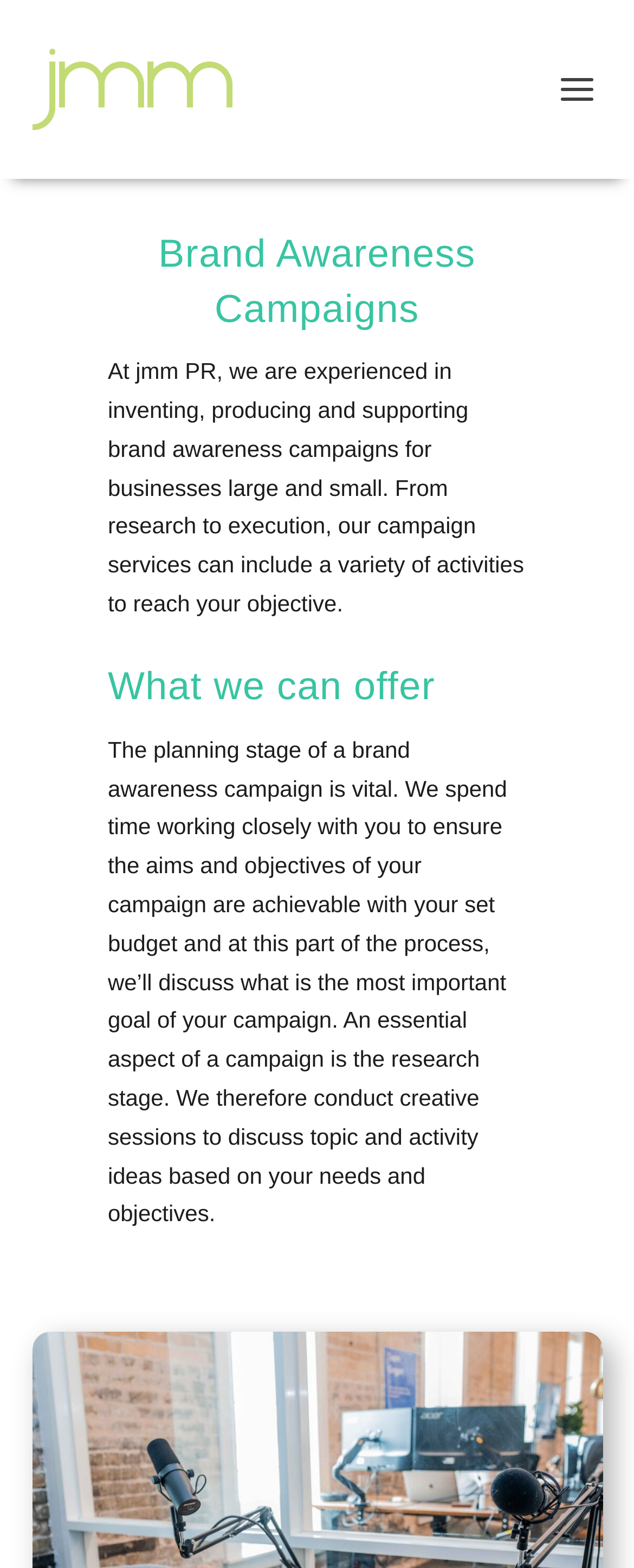Refer to the element description alt="jmm PR" and identify the corresponding bounding box in the screenshot. Format the coordinates as (top-left x, top-left y, bottom-right x, bottom-right y) with values in the range of 0 to 1.

[0.05, 0.031, 0.367, 0.083]